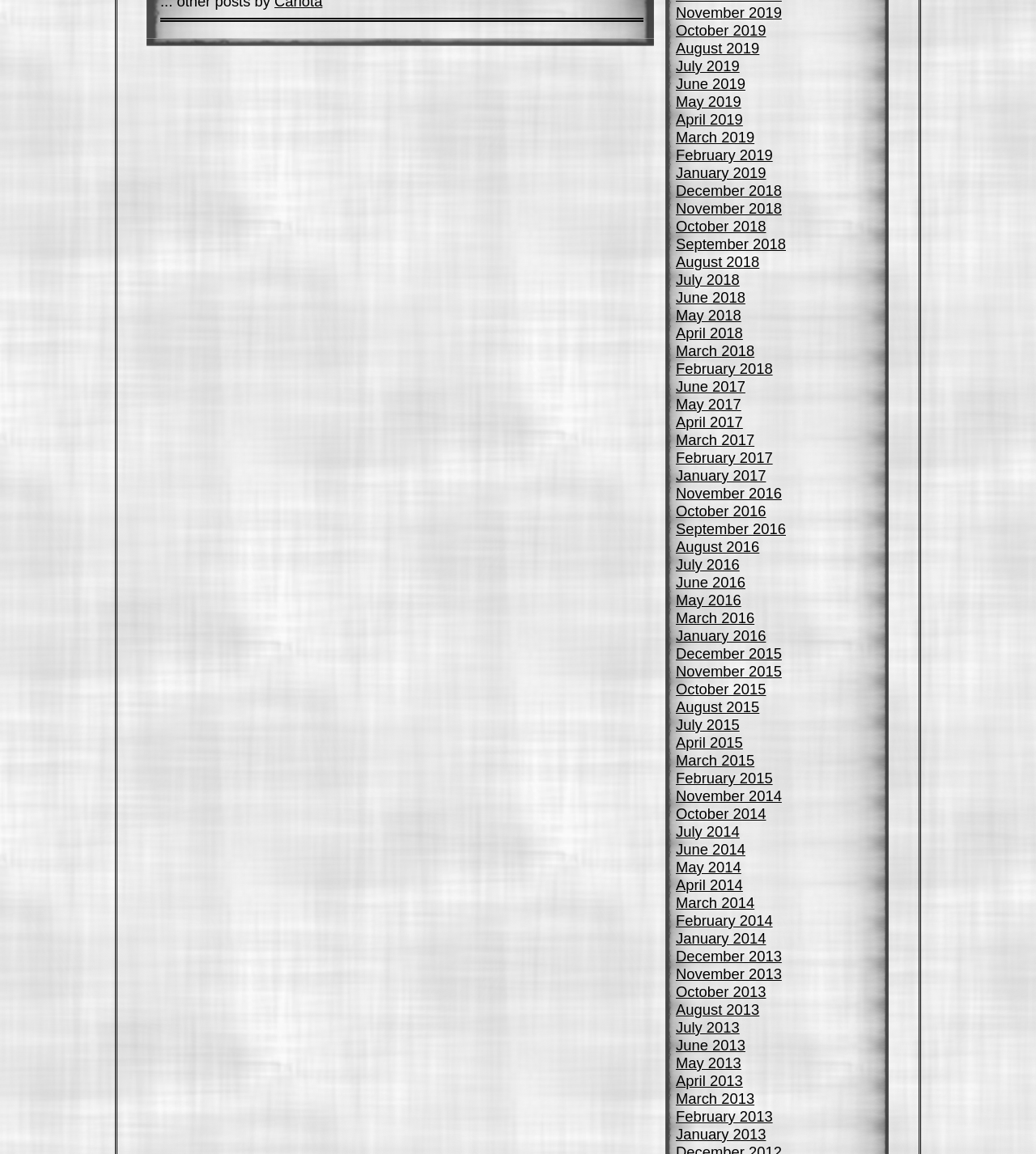Identify the coordinates of the bounding box for the element that must be clicked to accomplish the instruction: "View June 2014".

[0.652, 0.729, 0.719, 0.743]